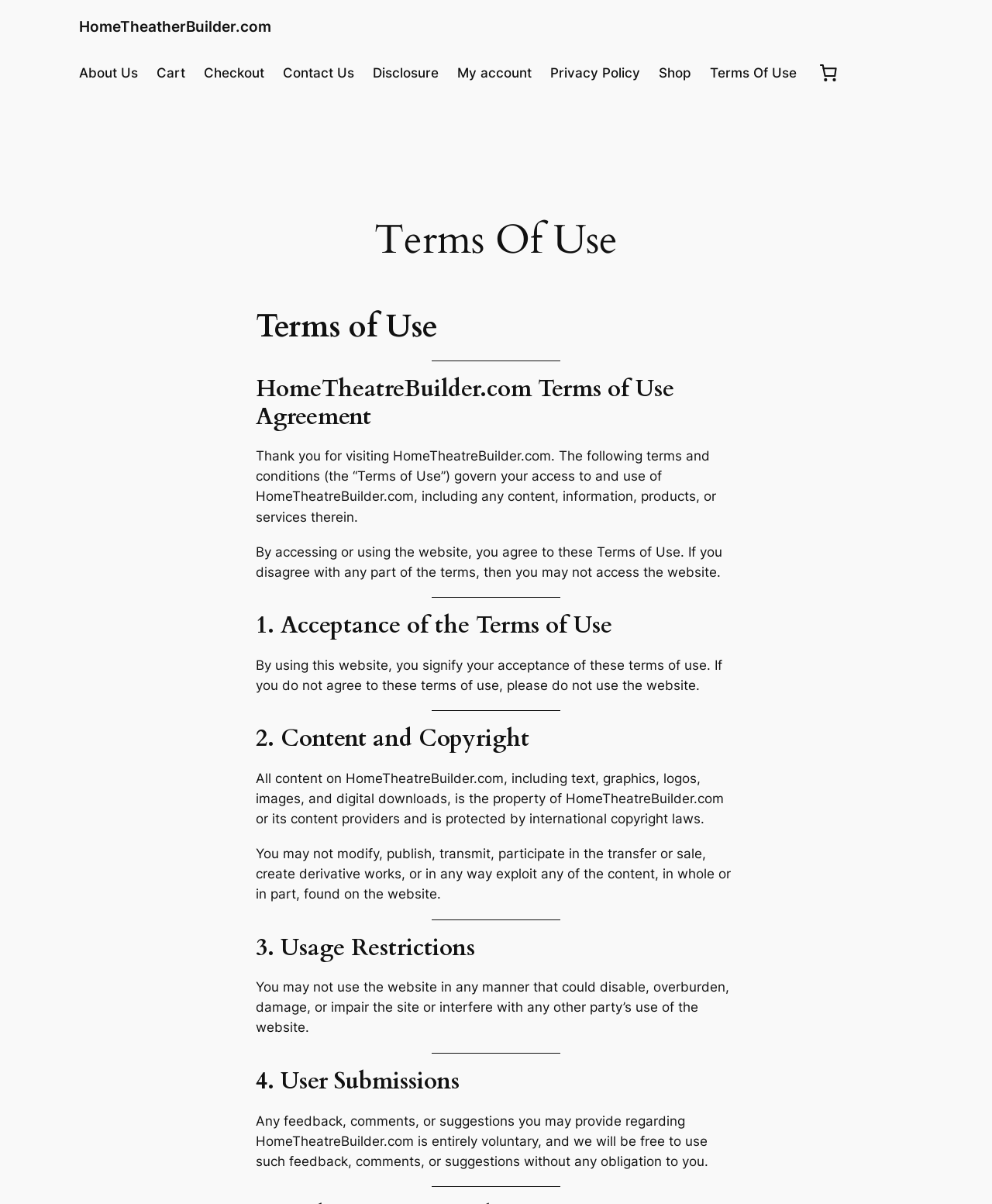How many sections are in the Terms of Use agreement?
Please answer the question with a detailed and comprehensive explanation.

I counted the number of sections in the Terms of Use agreement by looking at the heading elements with text that starts with a number (e.g. '1. Acceptance of the Terms of Use', '2. Content and Copyright', etc.). I found 4 sections.